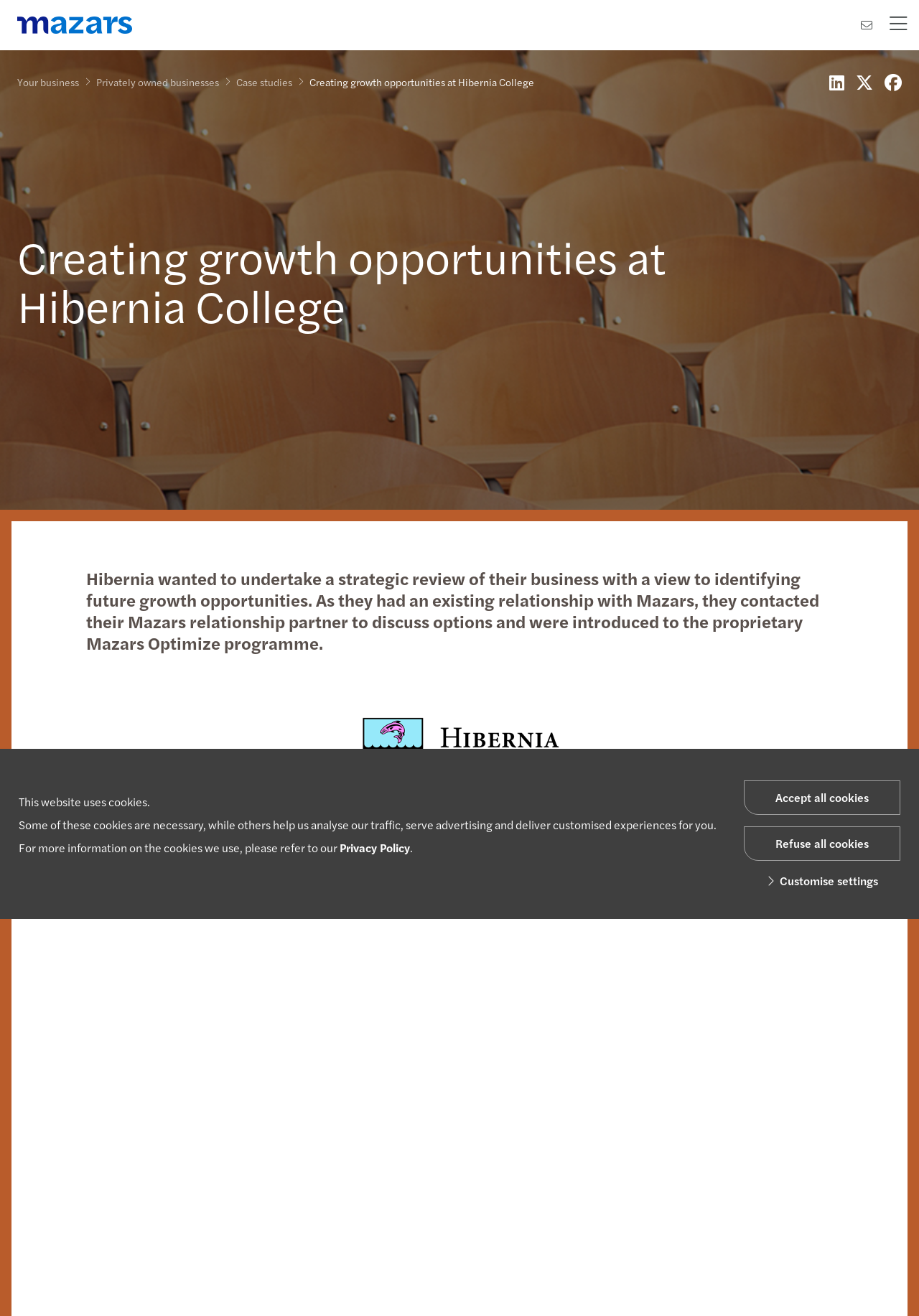Please identify the coordinates of the bounding box for the clickable region that will accomplish this instruction: "Contact us".

[0.927, 0.006, 0.959, 0.032]